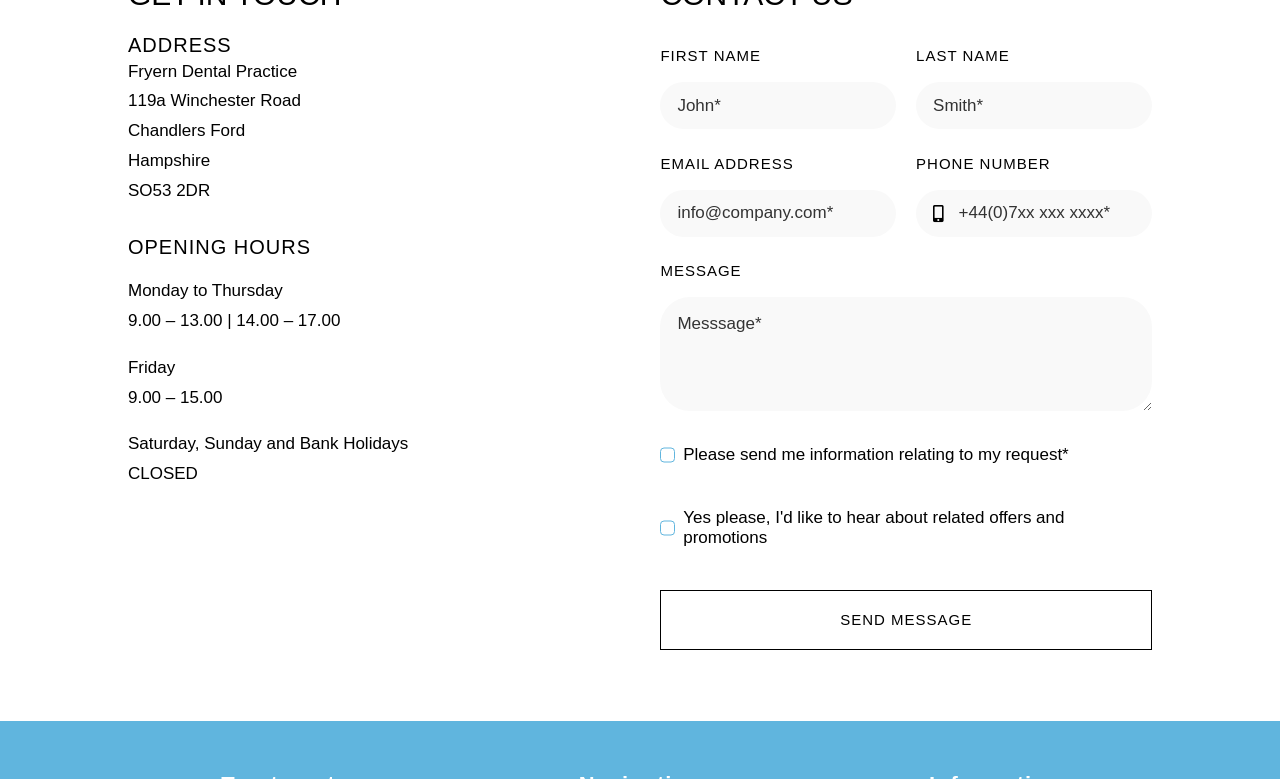Please determine the bounding box coordinates of the section I need to click to accomplish this instruction: "Enter first name".

[0.516, 0.105, 0.7, 0.166]